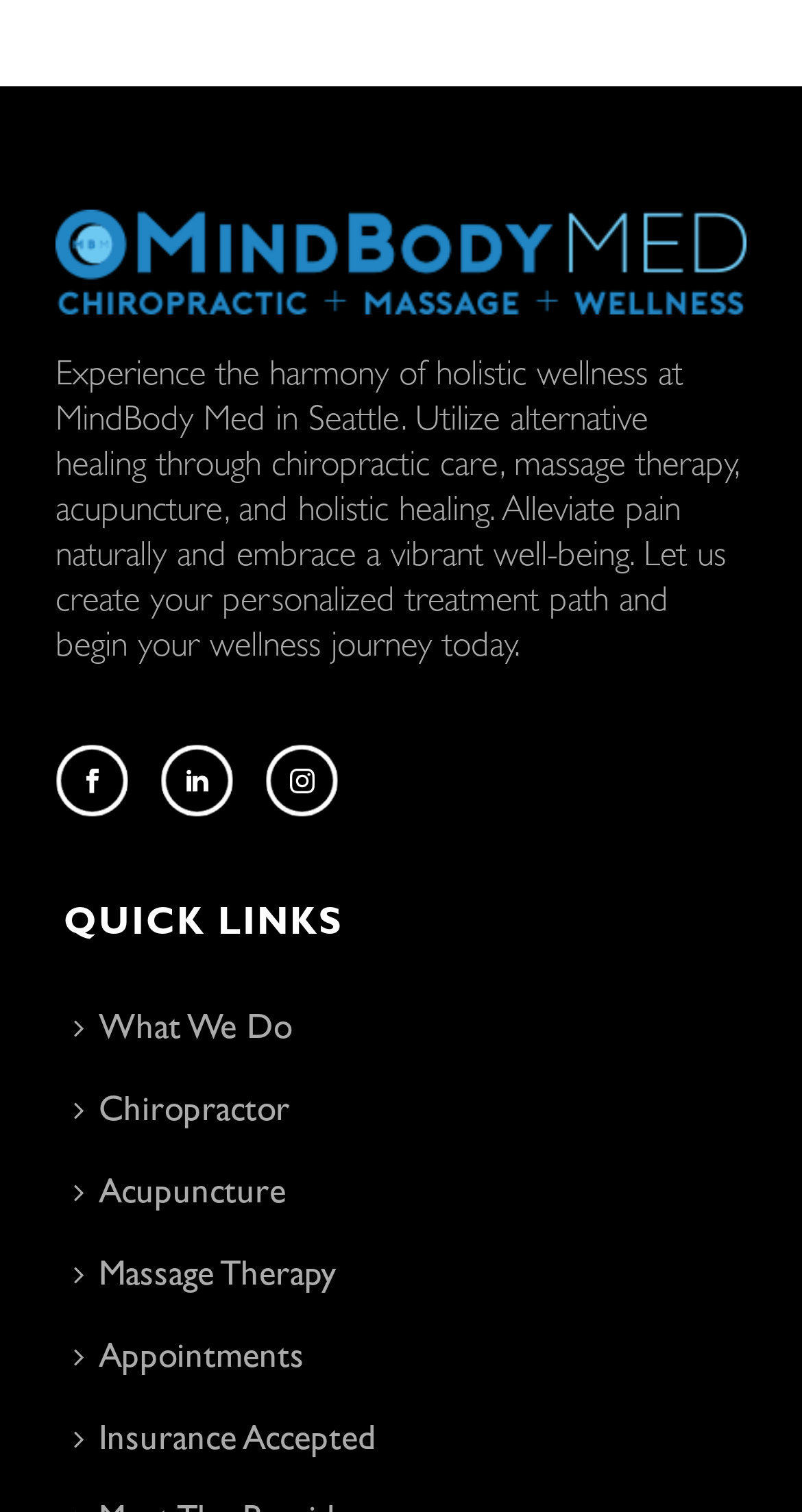Use a single word or phrase to respond to the question:
What types of therapies are offered?

Chiropractic care, massage therapy, acupuncture